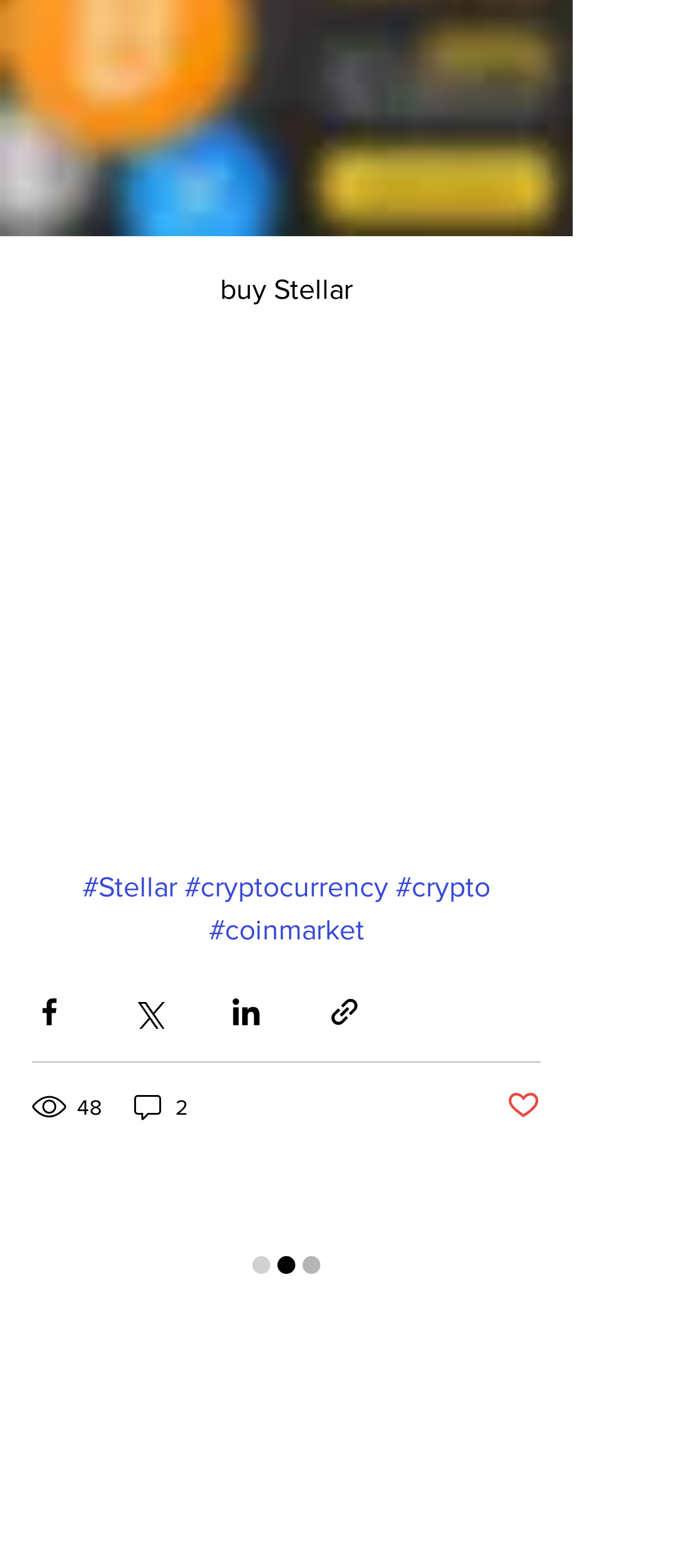Please specify the bounding box coordinates of the clickable region to carry out the following instruction: "Click on Stellar link". The coordinates should be four float numbers between 0 and 1, in the format [left, top, right, bottom].

[0.118, 0.556, 0.254, 0.575]